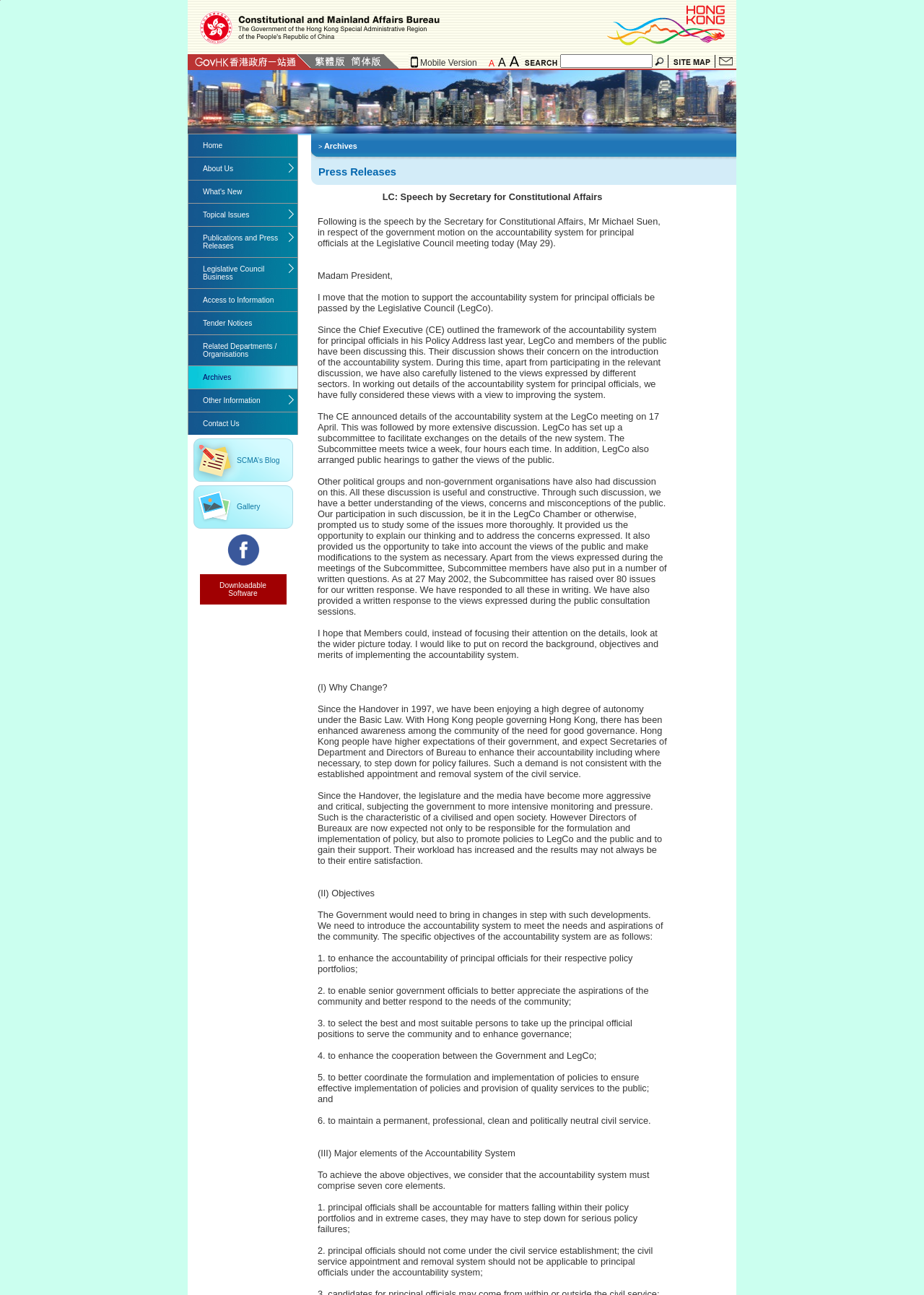Illustrate the webpage thoroughly, mentioning all important details.

The webpage is about Press Releases from the Constitutional and Mainland Affairs Bureau of the Hong Kong Special Administrative Region Government. At the top, there is a link to jump to the beginning of the content. Below that, there are two logos: one for the Constitutional and Mainland Affairs Bureau and another for Brand Hong Kong. 

On the left side, there is a navigation menu with links to various sections, including Home, About Us, What's New, Topical Issues, Publications and Press Releases, Legislative Council Business, Access to Information, Tender Notices, Related Departments/Organisations, Archives, and Other Information. 

Below the navigation menu, there is a section with links to SCMA's Blog, Gallery, Facebook, and Downloadable Software. 

The main content area is divided into two sections. The left section has a heading "Press Releases" and a border image. The right section contains a list of press releases, with the most recent one displayed in full. The press release is a speech by the Secretary for Constitutional Affairs, discussing the accountability system for principal officials. The speech is divided into sections, including "Why Change?", "Objectives", and "Major elements of the Accountability System". 

At the bottom of the page, there is a link to go back to the top.